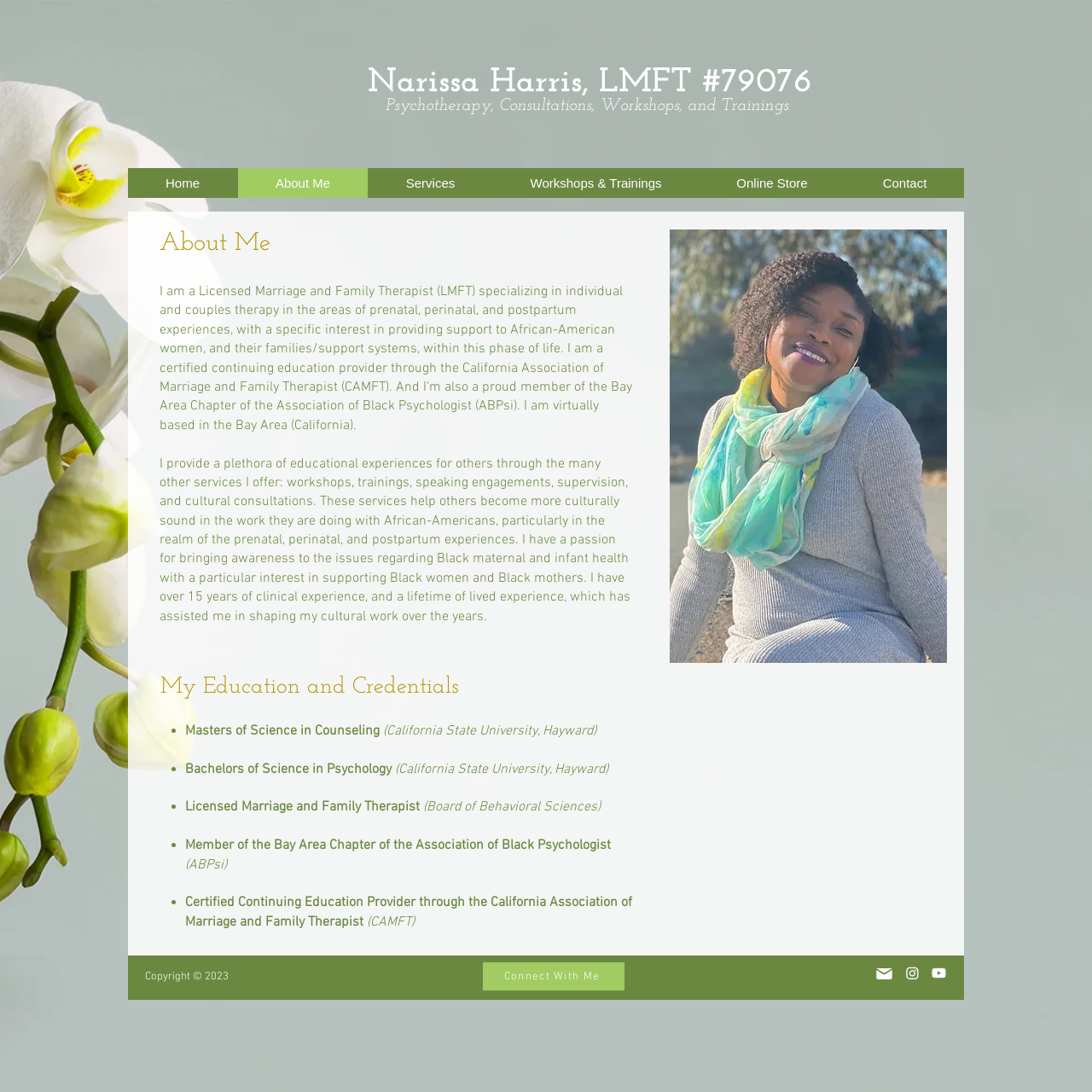Please identify the bounding box coordinates of the clickable area that will allow you to execute the instruction: "View the 'About Me' section".

[0.146, 0.207, 0.317, 0.24]